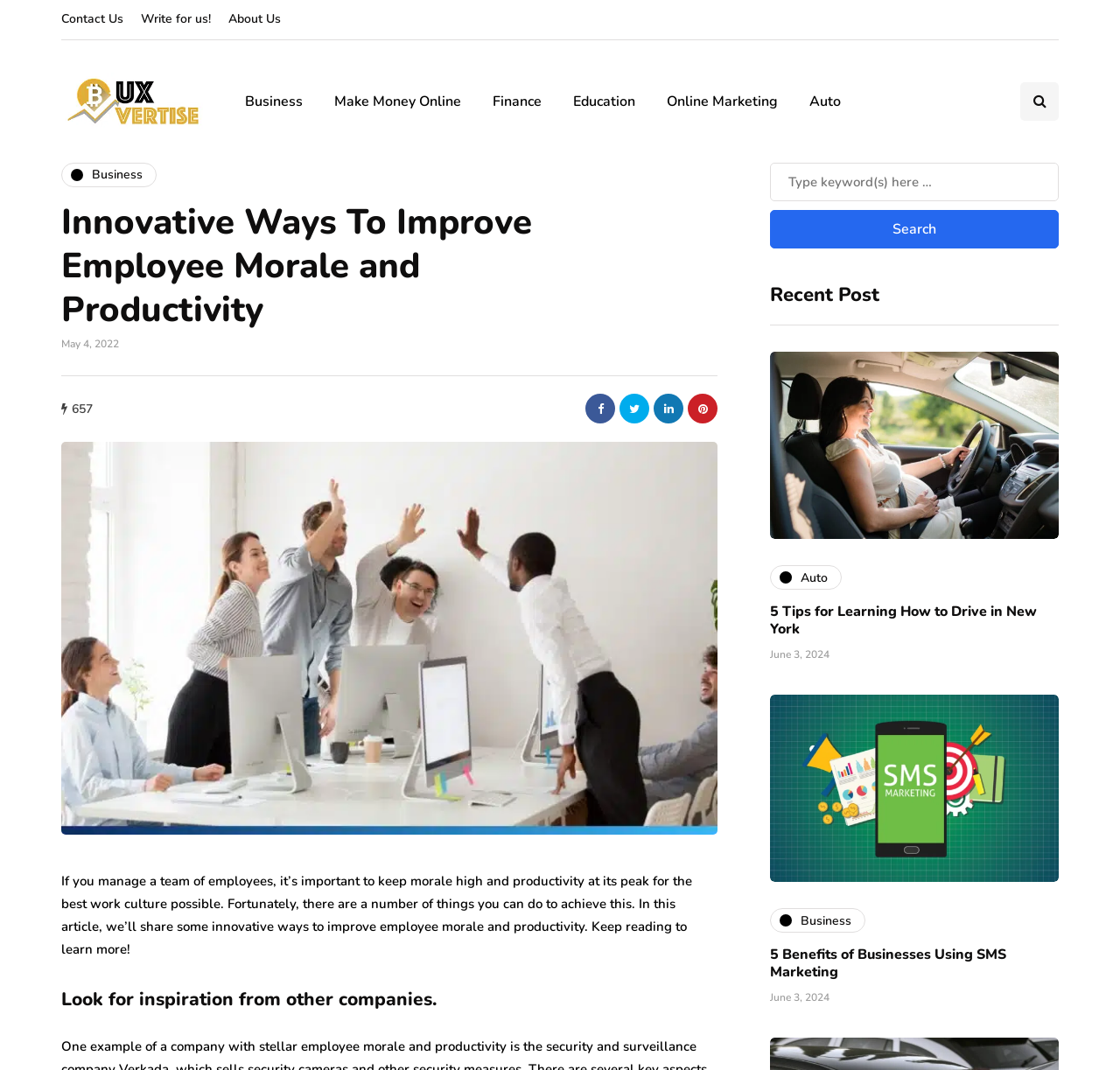Based on the element description: "Contact Us", identify the UI element and provide its bounding box coordinates. Use four float numbers between 0 and 1, [left, top, right, bottom].

[0.055, 0.0, 0.118, 0.036]